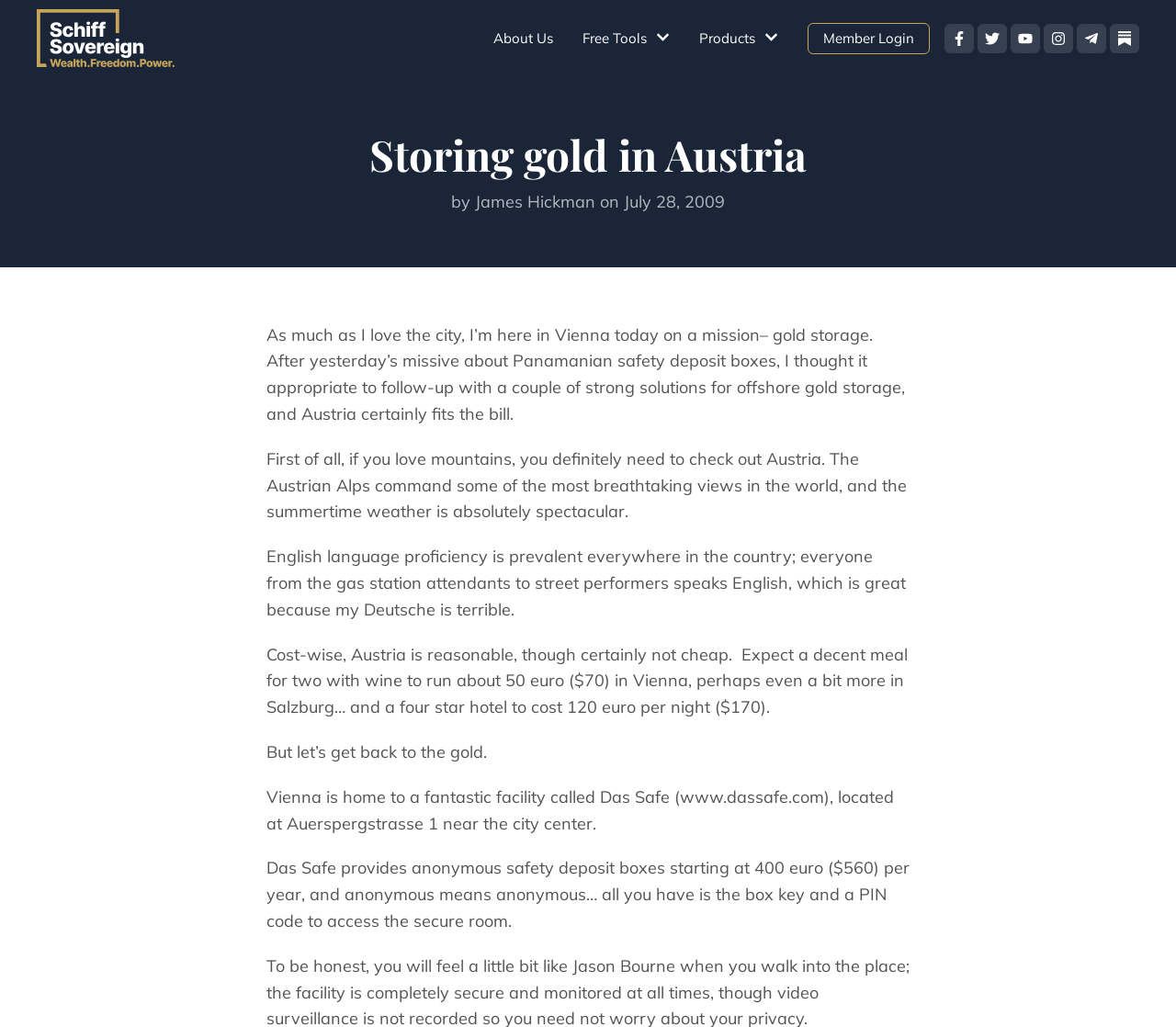Pinpoint the bounding box coordinates of the clickable element to carry out the following instruction: "Click the 'Member Login' link."

[0.687, 0.022, 0.791, 0.053]